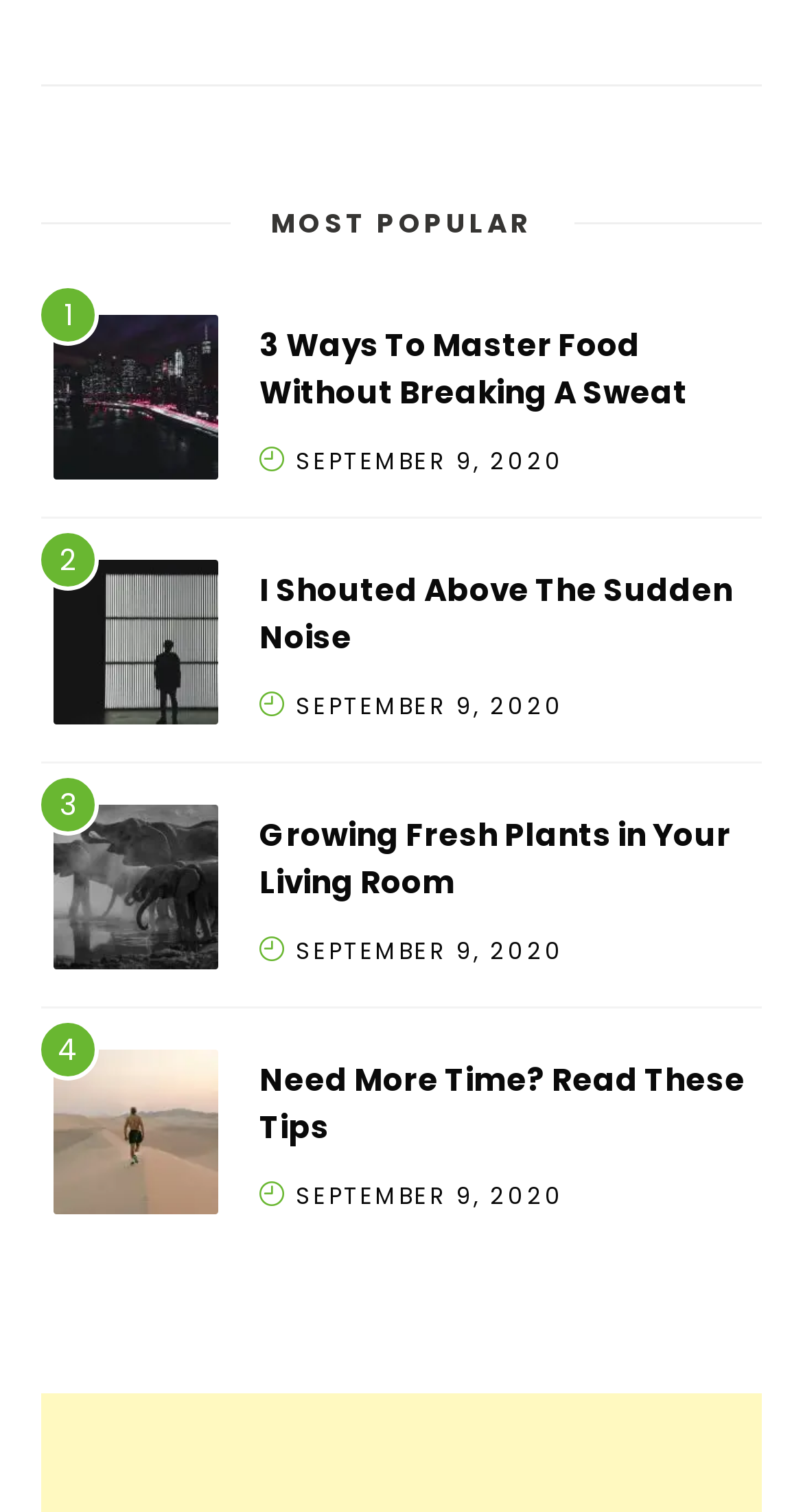Identify the bounding box coordinates for the element you need to click to achieve the following task: "read the post 'Growing Fresh Plants in Your Living Room'". The coordinates must be four float values ranging from 0 to 1, formatted as [left, top, right, bottom].

[0.323, 0.538, 0.91, 0.597]